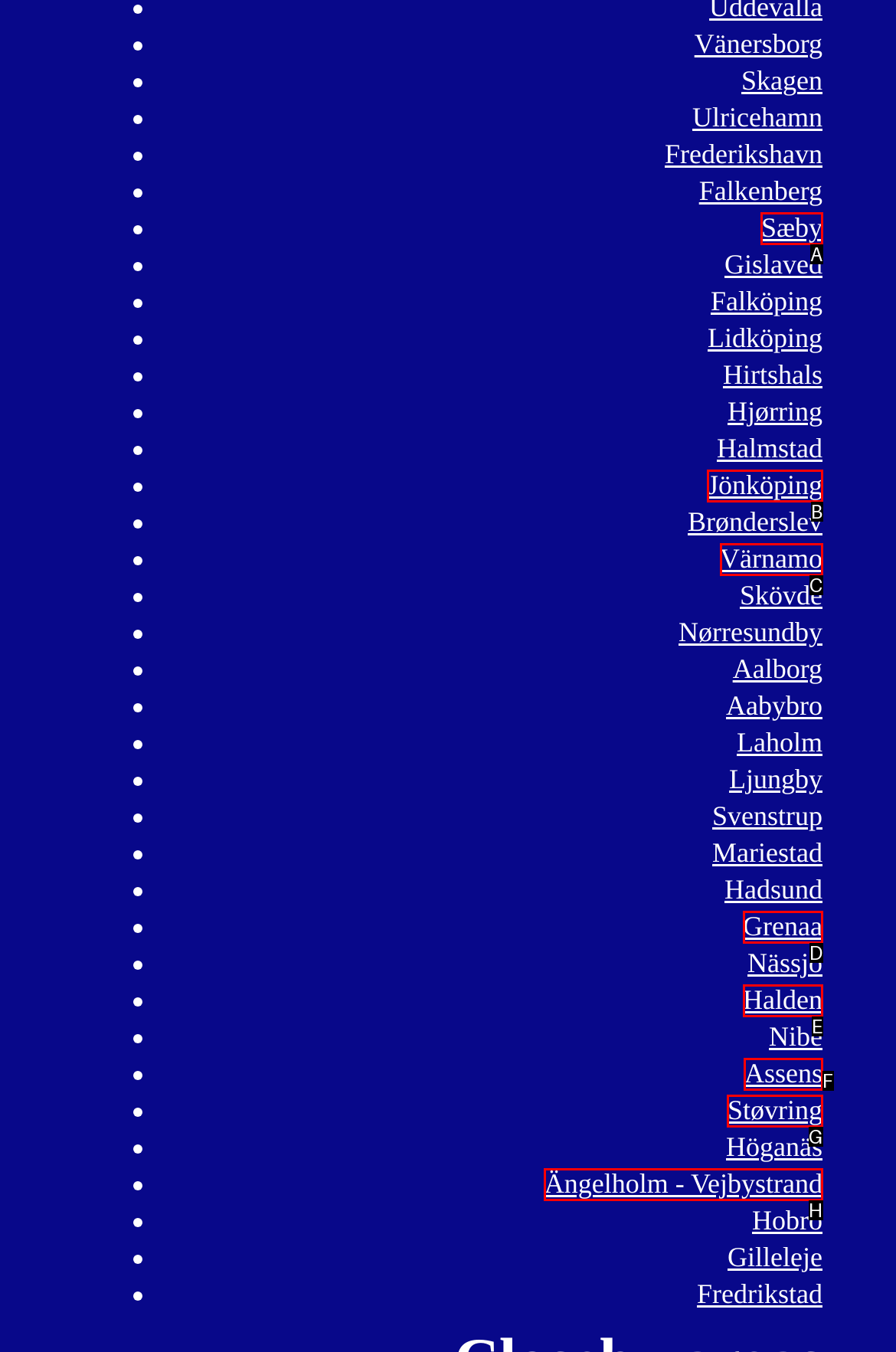Identify the HTML element that corresponds to the following description: Ängelholm - Vejbystrand. Provide the letter of the correct option from the presented choices.

H